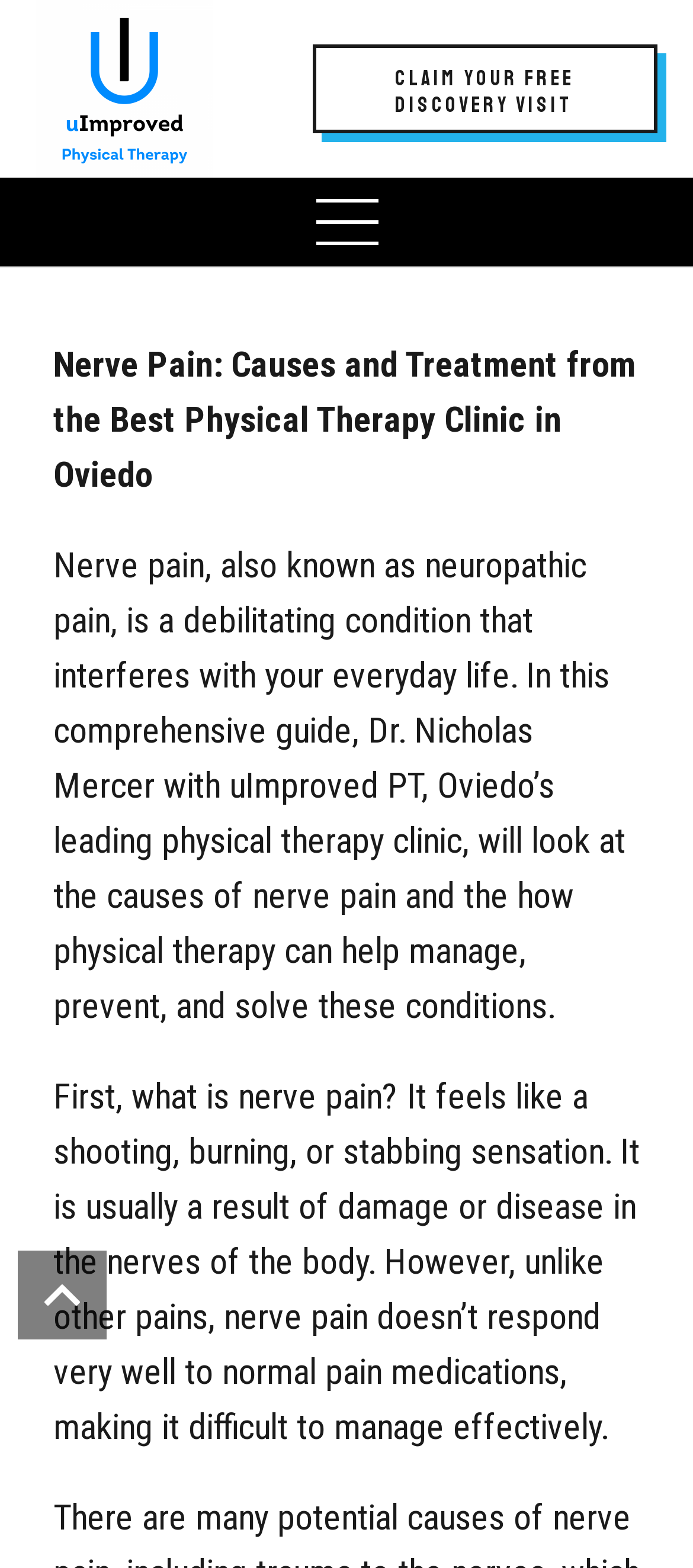What is the sensation of nerve pain?
Please answer the question with a detailed and comprehensive explanation.

The sensation of nerve pain is described in the third paragraph of the webpage as 'a shooting, burning, or stabbing sensation', which is usually a result of damage or disease in the nerves of the body.